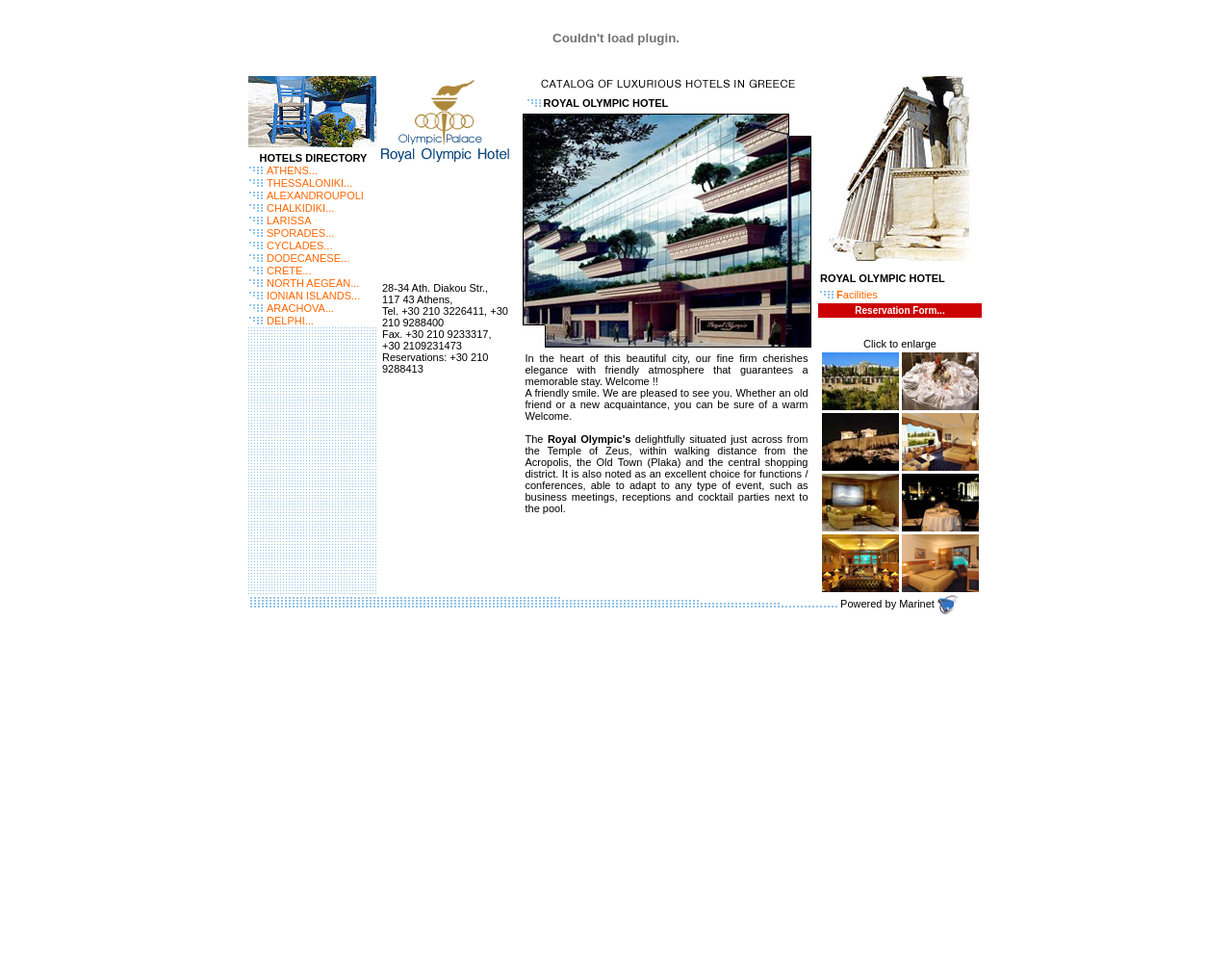Locate and provide the bounding box coordinates for the HTML element that matches this description: "ALEXANDROUPOLI".

[0.216, 0.198, 0.295, 0.21]